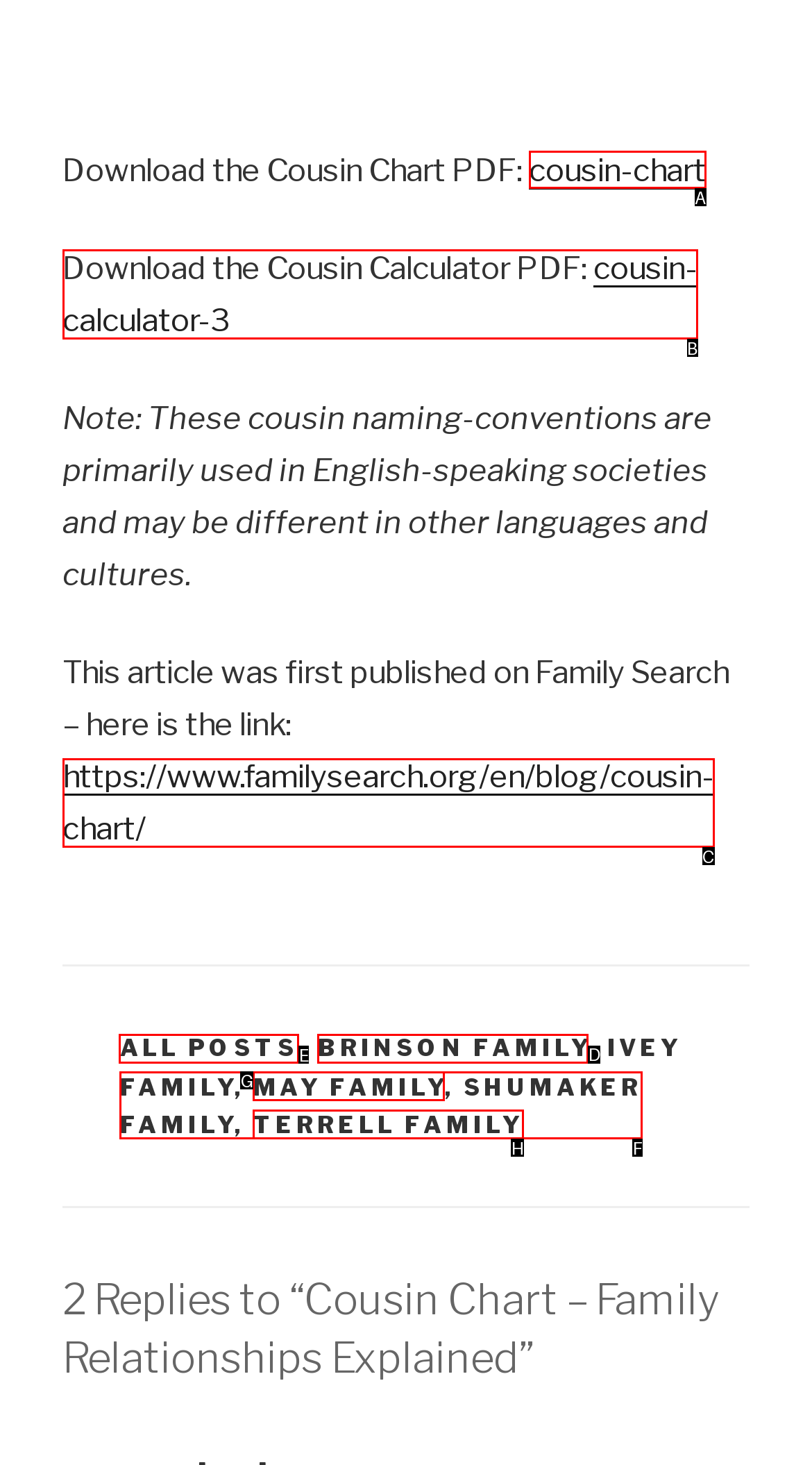Identify the HTML element to click to execute this task: Send an email to the university Respond with the letter corresponding to the proper option.

None